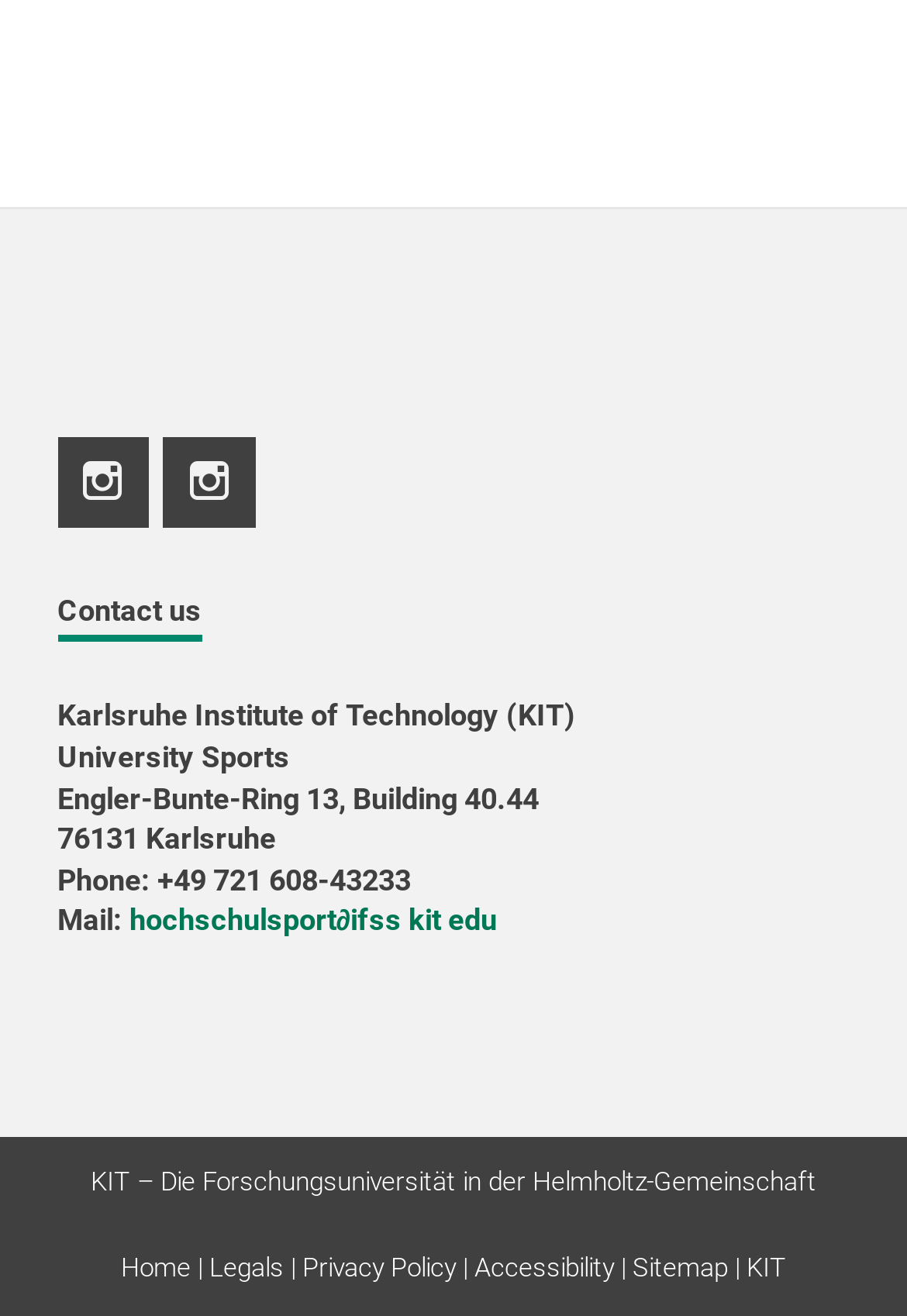Provide your answer to the question using just one word or phrase: What is the name of the university?

Karlsruhe Institute of Technology (KIT)